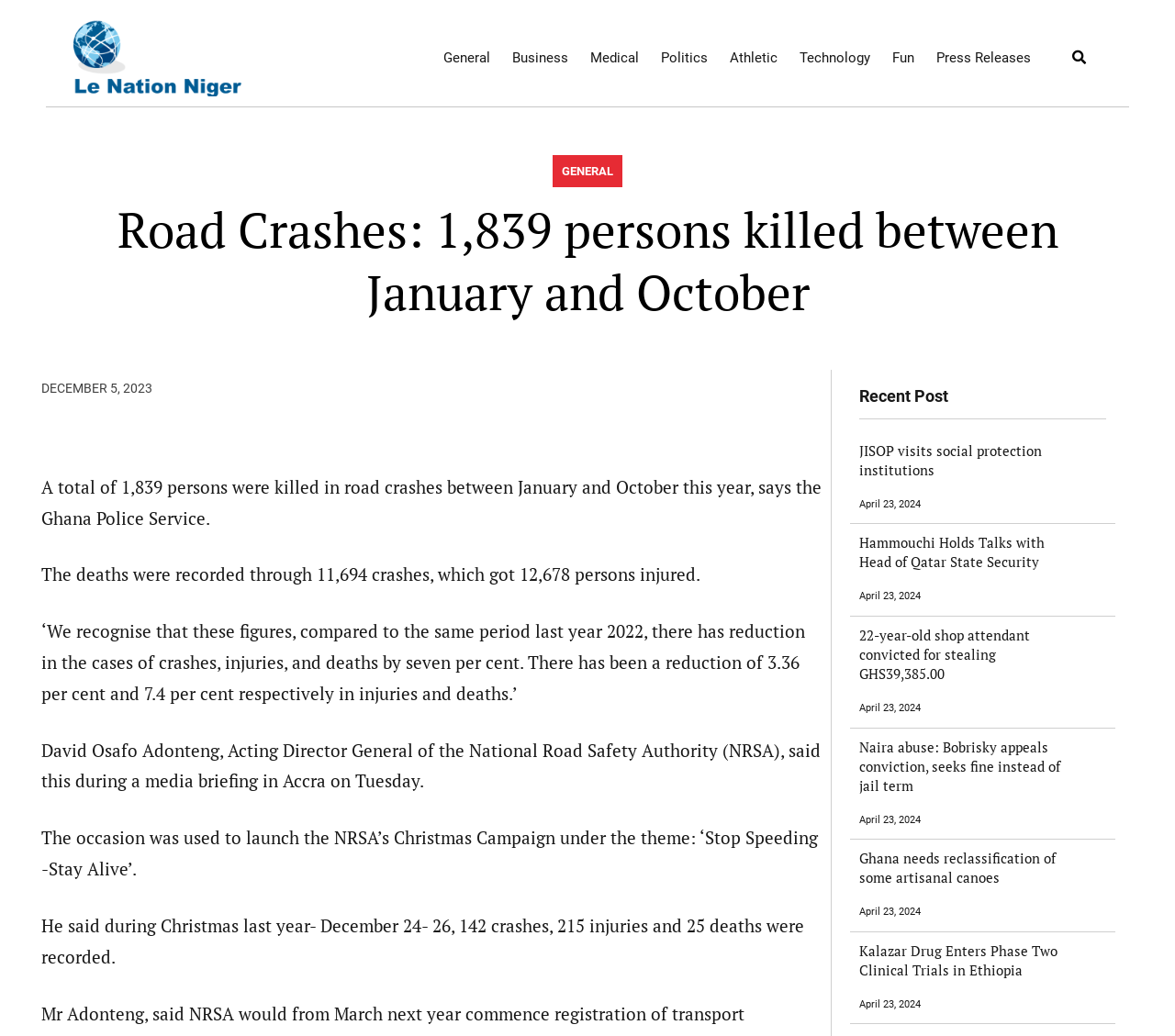What is the date of the article 'JISOP visits social protection institutions'?
Using the visual information, reply with a single word or short phrase.

April 23, 2024